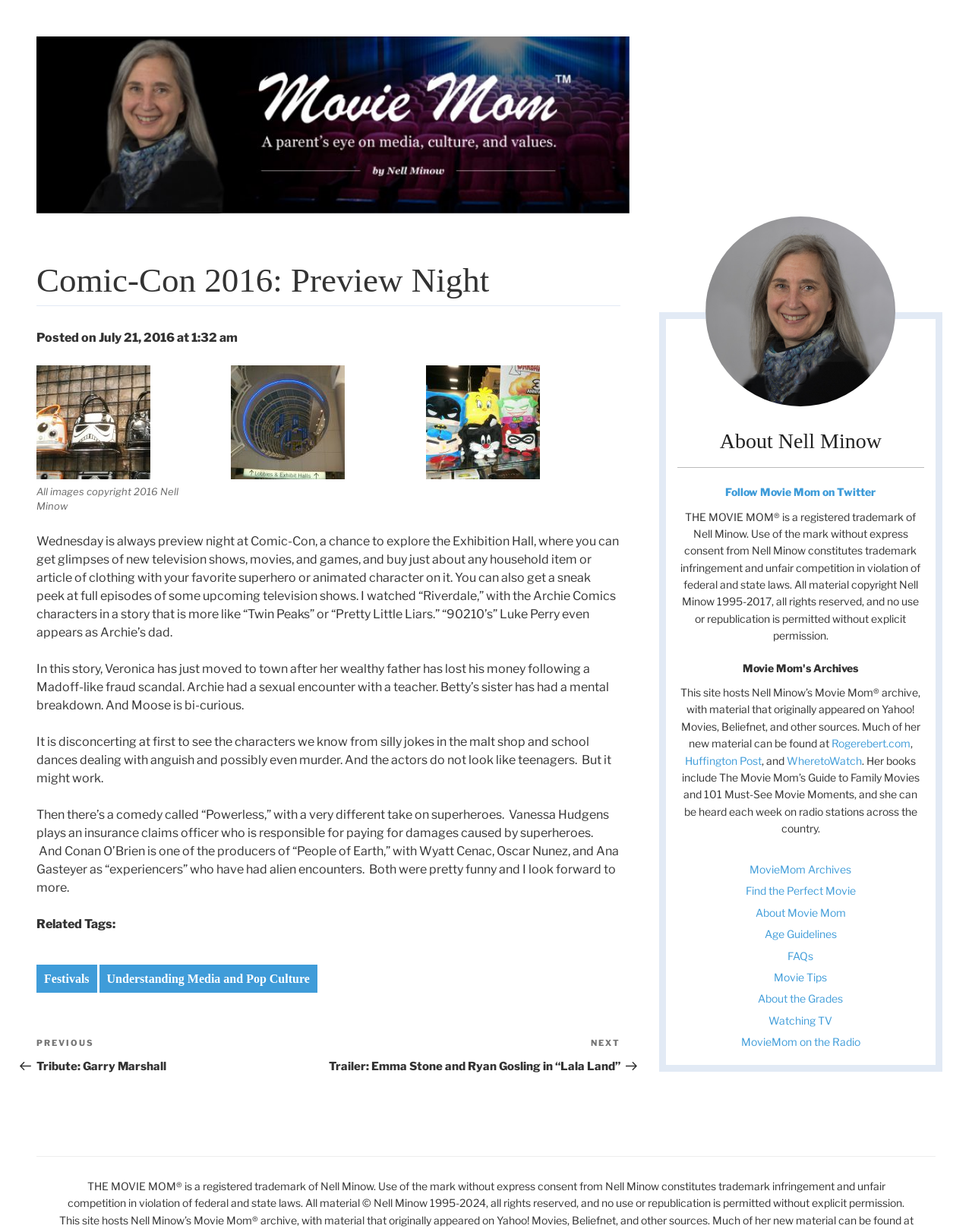What is the name of the TV show mentioned in the article?
Look at the image and construct a detailed response to the question.

I found the answer by reading the text 'I watched “Riverdale,” with the Archie Comics characters in a story that is more like “Twin Peaks” or “Pretty Little Liars.”' which mentions the TV show Riverdale.